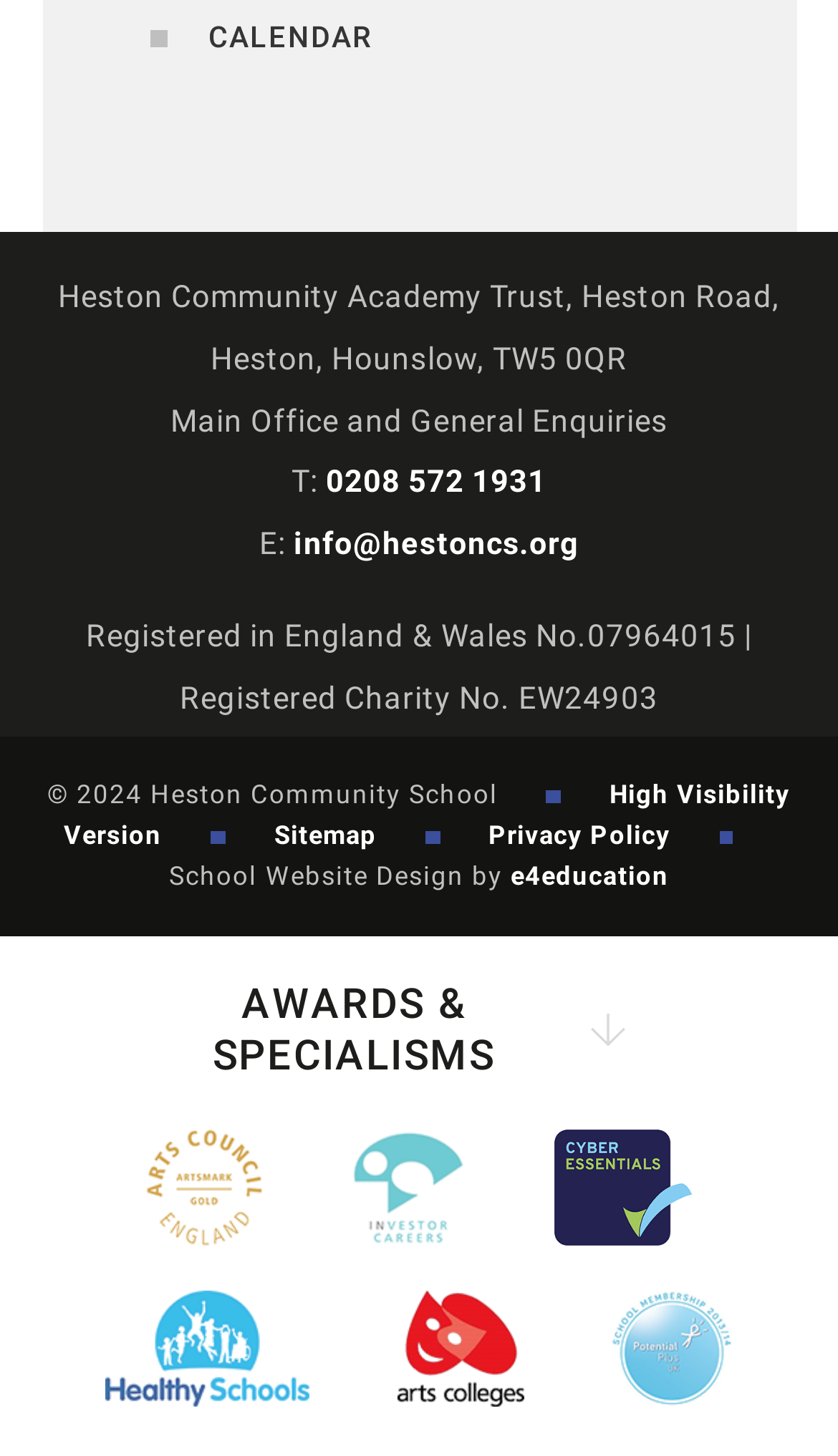Please identify the bounding box coordinates of the element's region that needs to be clicked to fulfill the following instruction: "Send an email to the school". The bounding box coordinates should consist of four float numbers between 0 and 1, i.e., [left, top, right, bottom].

[0.351, 0.362, 0.691, 0.387]